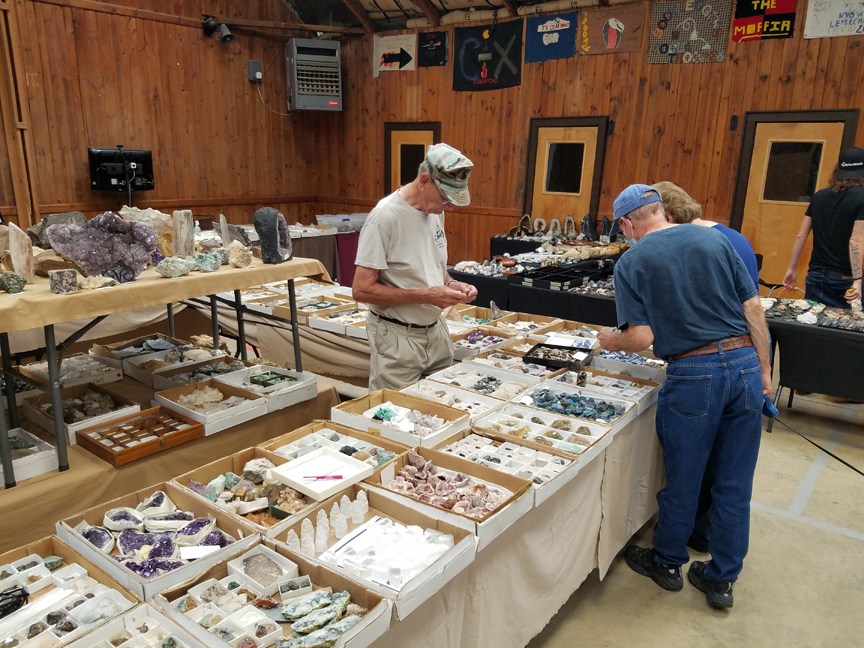Answer the question briefly using a single word or phrase: 
What is above the tables in the venue?

colorful banners